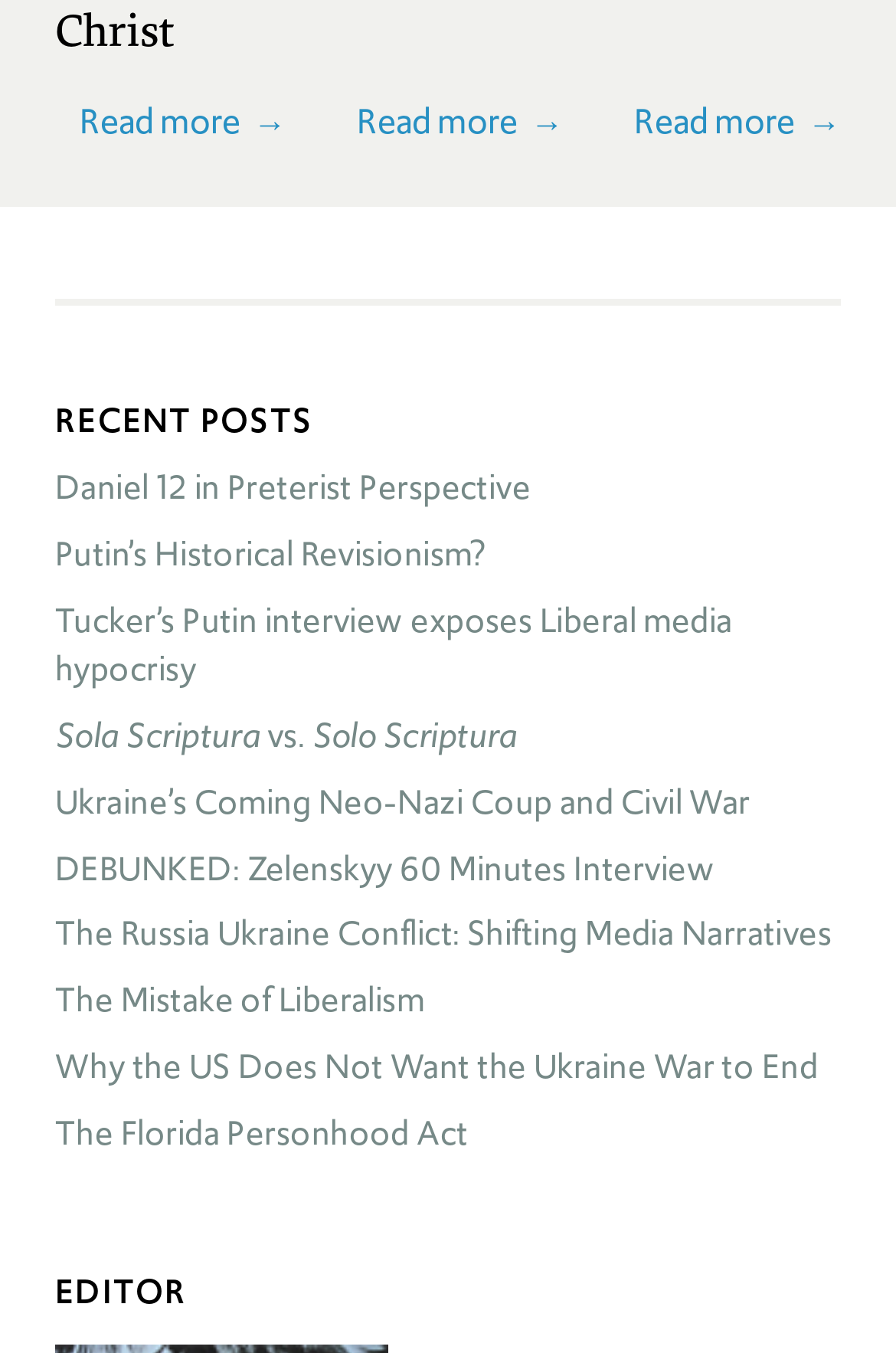Determine the bounding box for the described UI element: "Daniel 12 in Preterist Perspective".

[0.062, 0.341, 0.593, 0.377]